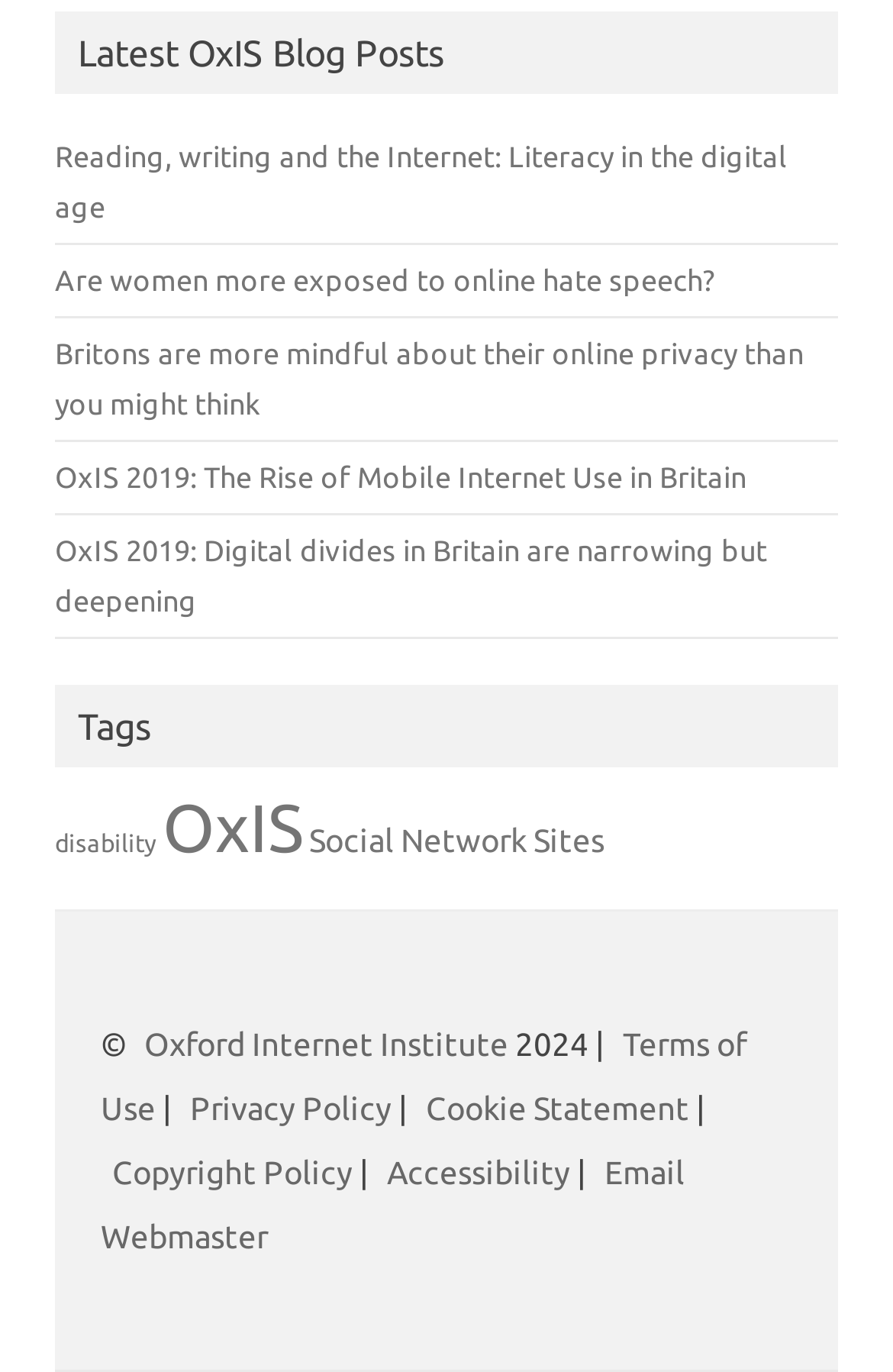Identify the bounding box for the described UI element. Provide the coordinates in (top-left x, top-left y, bottom-right x, bottom-right y) format with values ranging from 0 to 1: Accessibility

[0.433, 0.841, 0.638, 0.867]